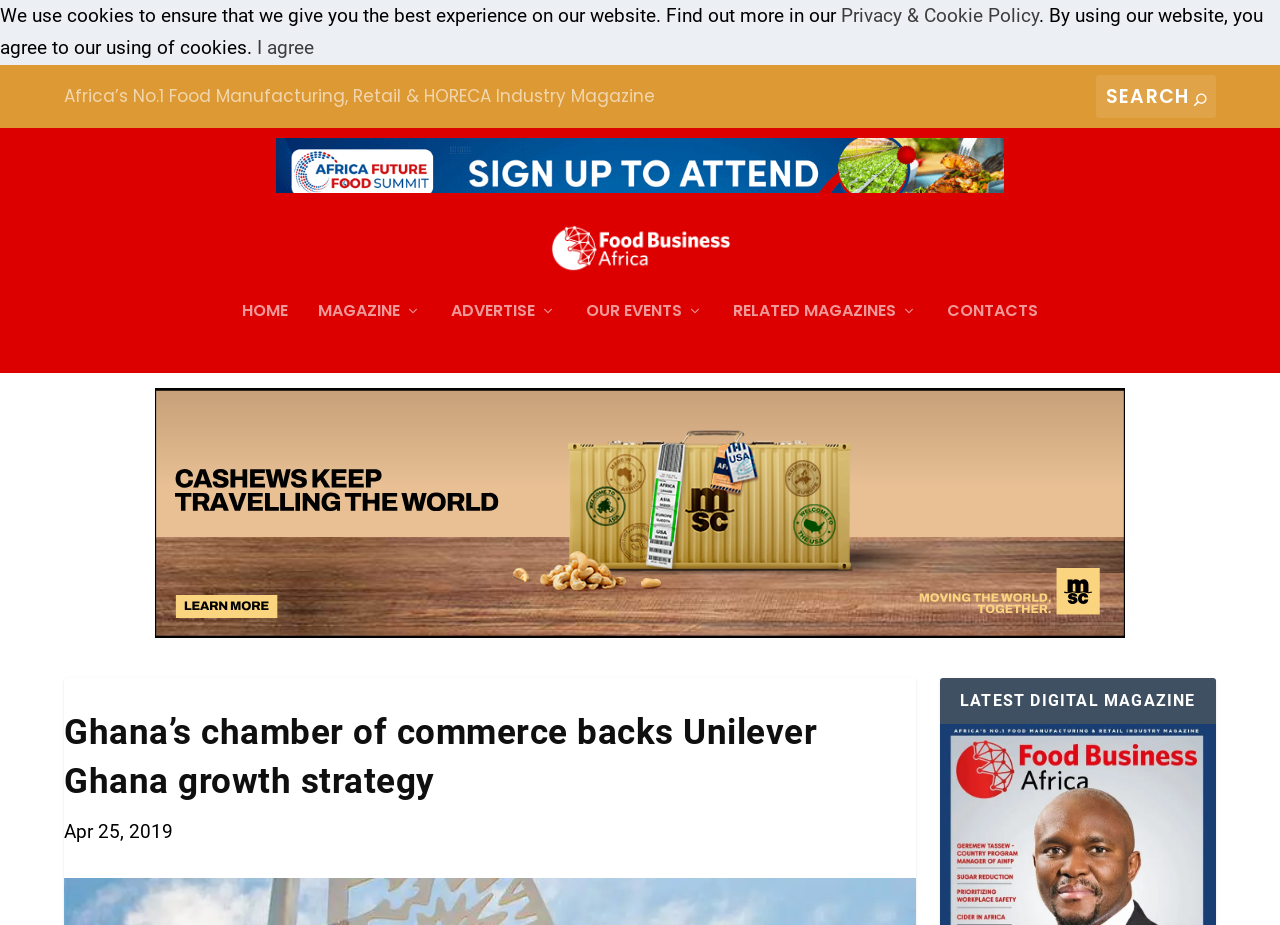Please provide a comprehensive answer to the question below using the information from the image: What is the date of the article?

I found the answer by looking at the article section, where I saw a static text element with the date 'Apr 25, 2019'. This suggests that the article was published on this date.